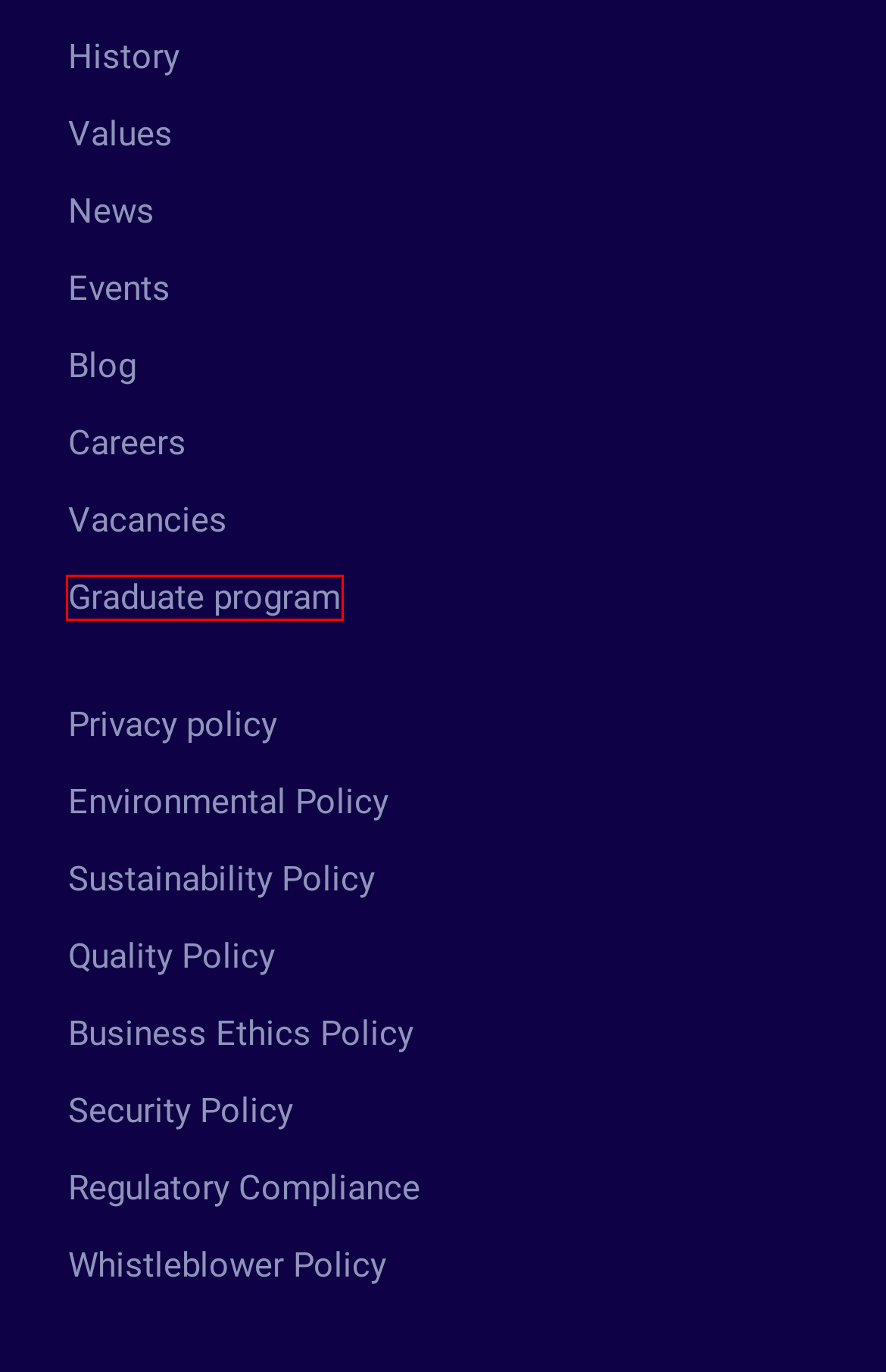Look at the screenshot of a webpage where a red bounding box surrounds a UI element. Your task is to select the best-matching webpage description for the new webpage after you click the element within the bounding box. The available options are:
A. History | Gavdi Group
B. Graduate program | Gavdi Group
C. Vacancies | Gavdi Group
D. Whistleblower Software
E. Careers new | Gavdi Group
F. News | Gavdi Group
G. Values | Gavdi Group
H. Blog | Gavdi Group

B